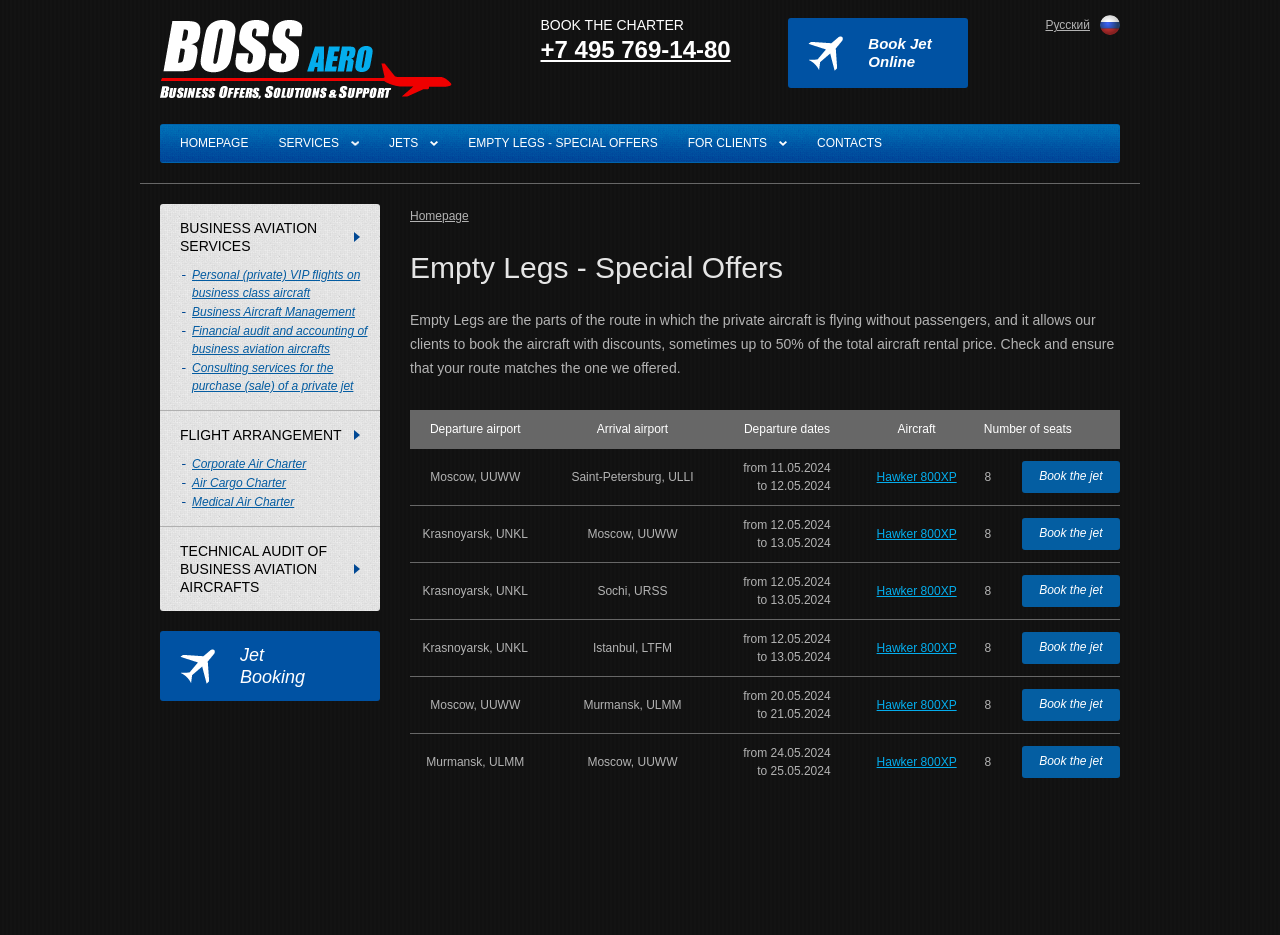Can you find the bounding box coordinates of the area I should click to execute the following instruction: "Click on the 'Jet Booking' link"?

[0.188, 0.69, 0.238, 0.735]